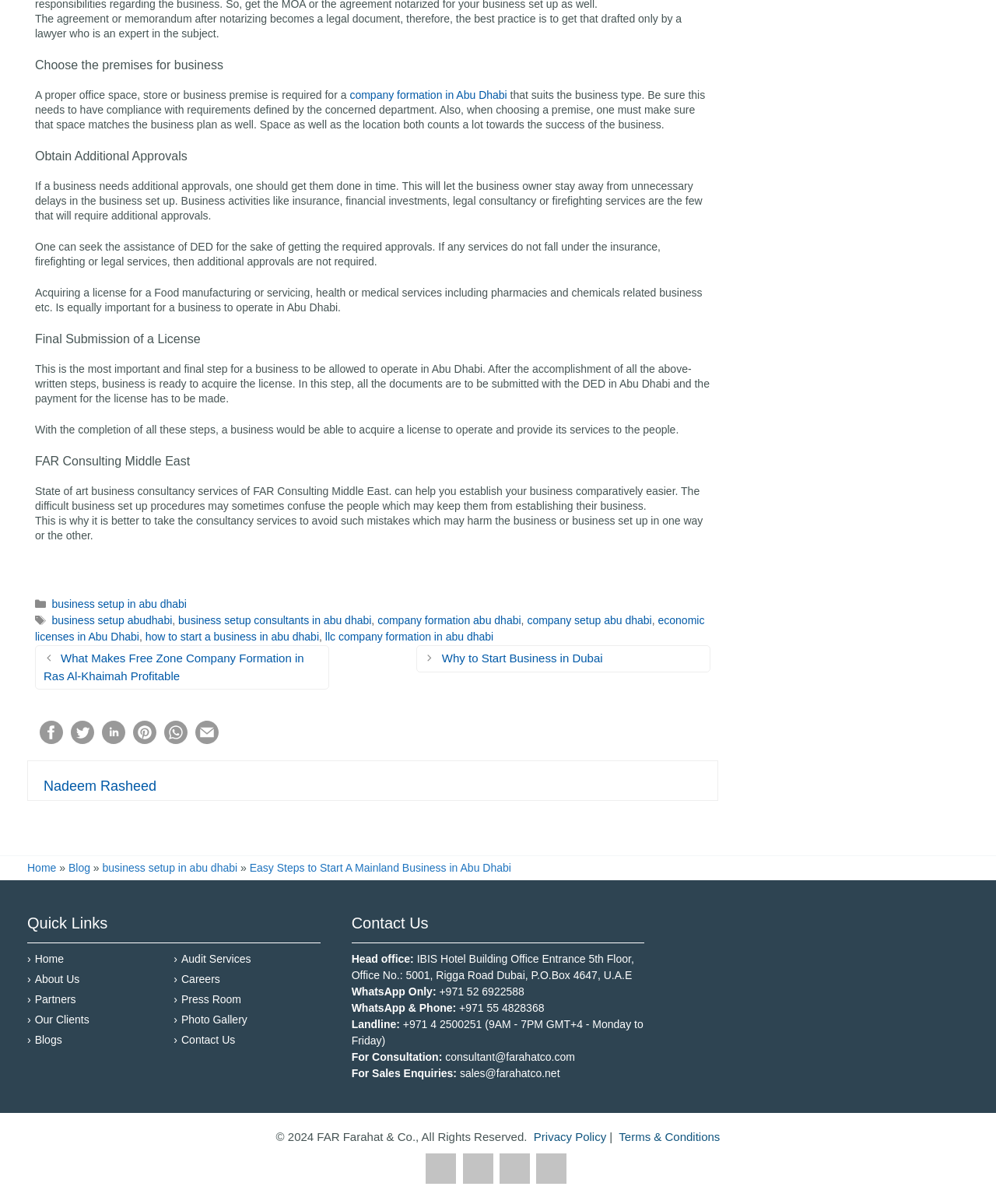Find the bounding box of the UI element described as follows: "economic licenses in Abu Dhabi".

[0.035, 0.51, 0.707, 0.534]